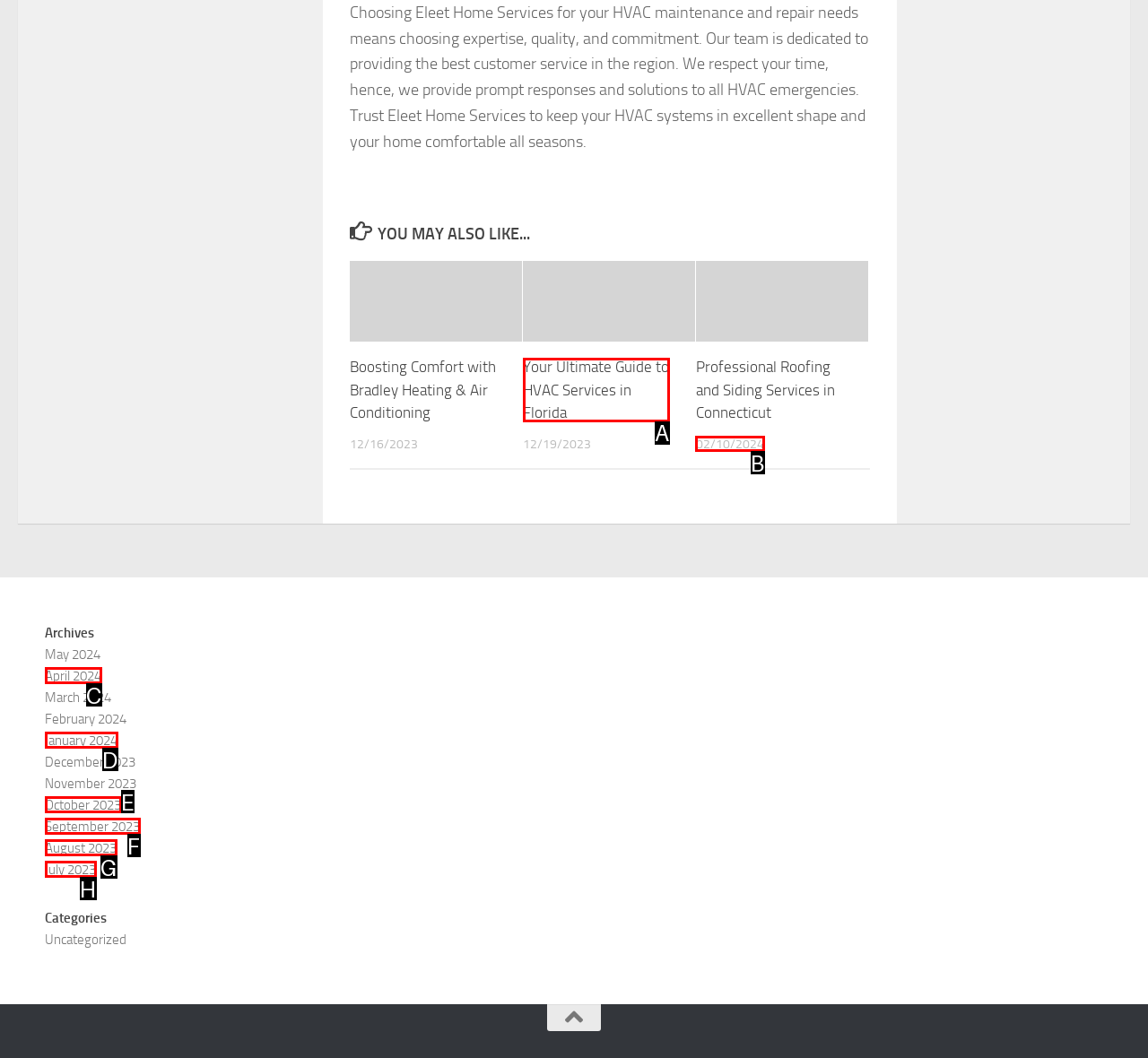Identify the HTML element you need to click to achieve the task: Check the post dated '02/10/2024'. Respond with the corresponding letter of the option.

B